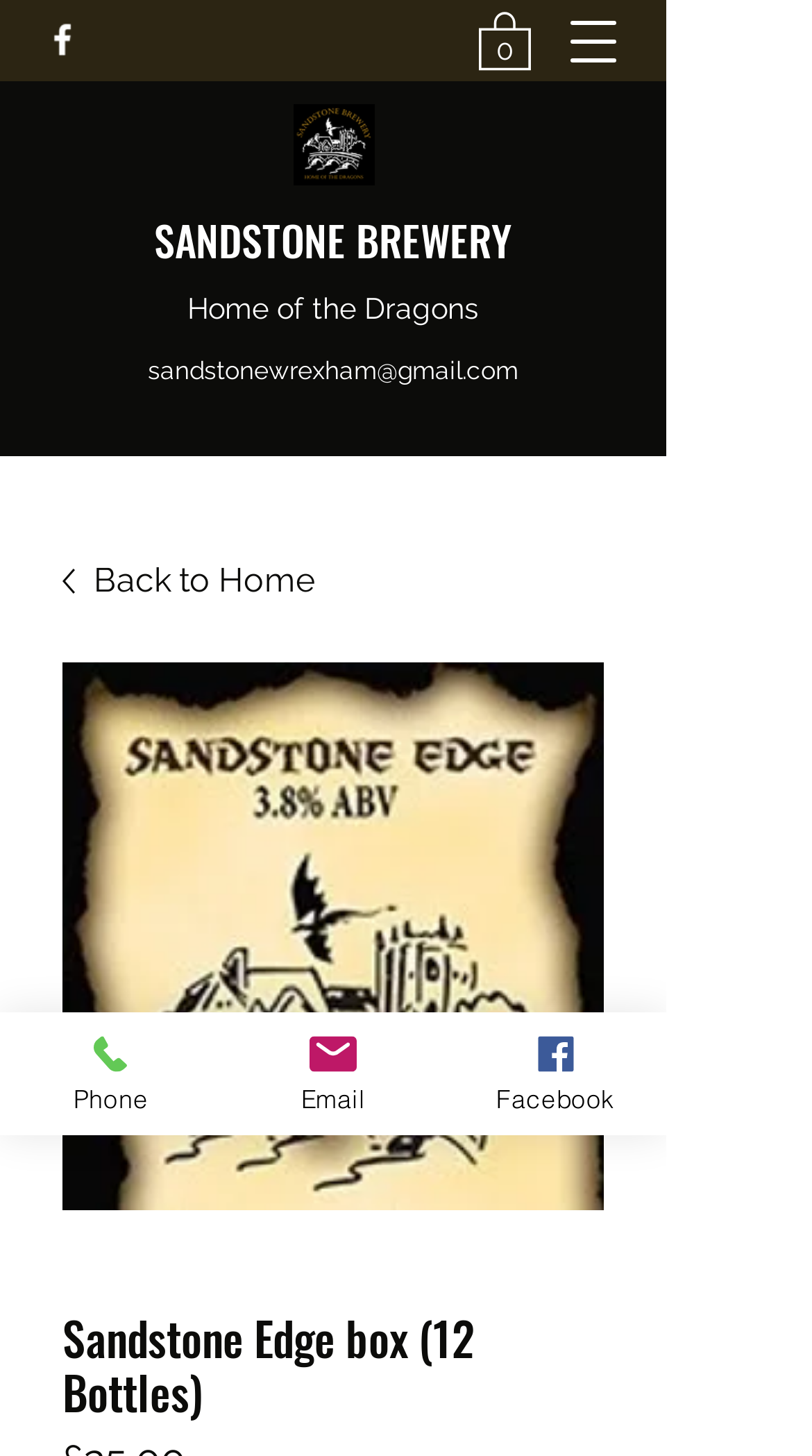What is the email address of the brewery?
Observe the image and answer the question with a one-word or short phrase response.

sandstonewrexham@gmail.com